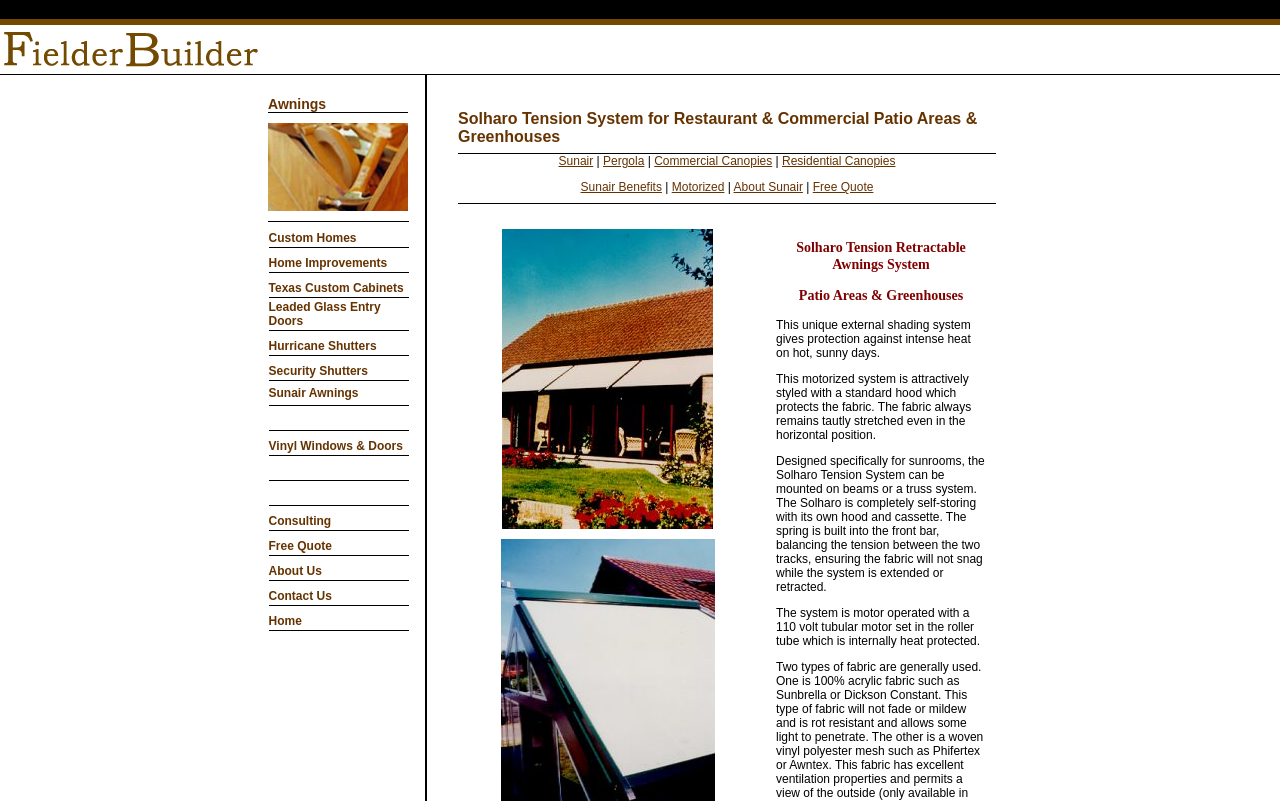Could you locate the bounding box coordinates for the section that should be clicked to accomplish this task: "Click on Fielder Builder Hurricane and Storm Shutters".

[0.0, 0.079, 0.205, 0.096]